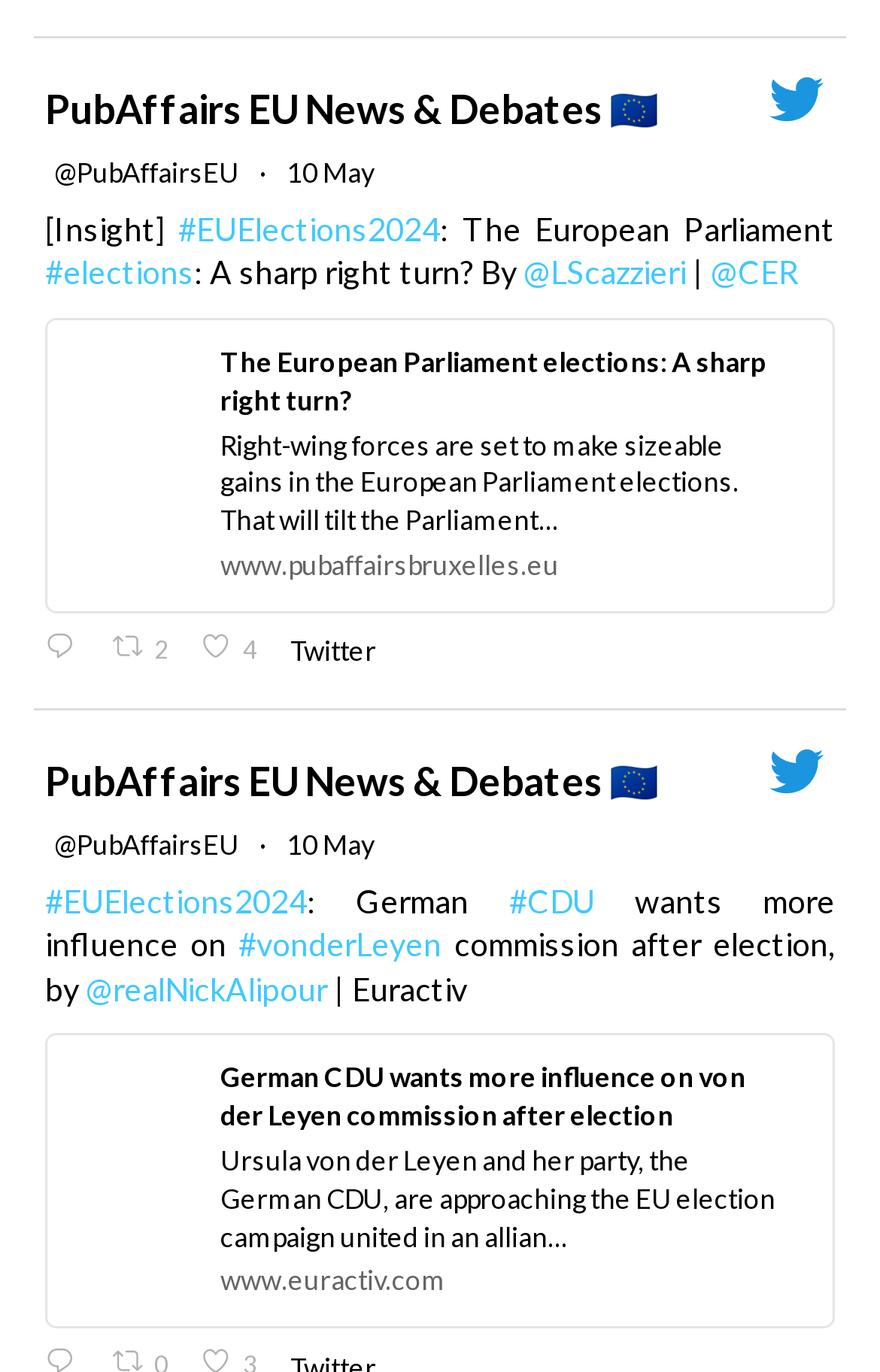Utilize the details in the image to give a detailed response to the question: How many likes does the latest tweet have?

The latest tweet has 3 likes, as indicated by the 'Like on Twitter 1788870172880592960 3' link.